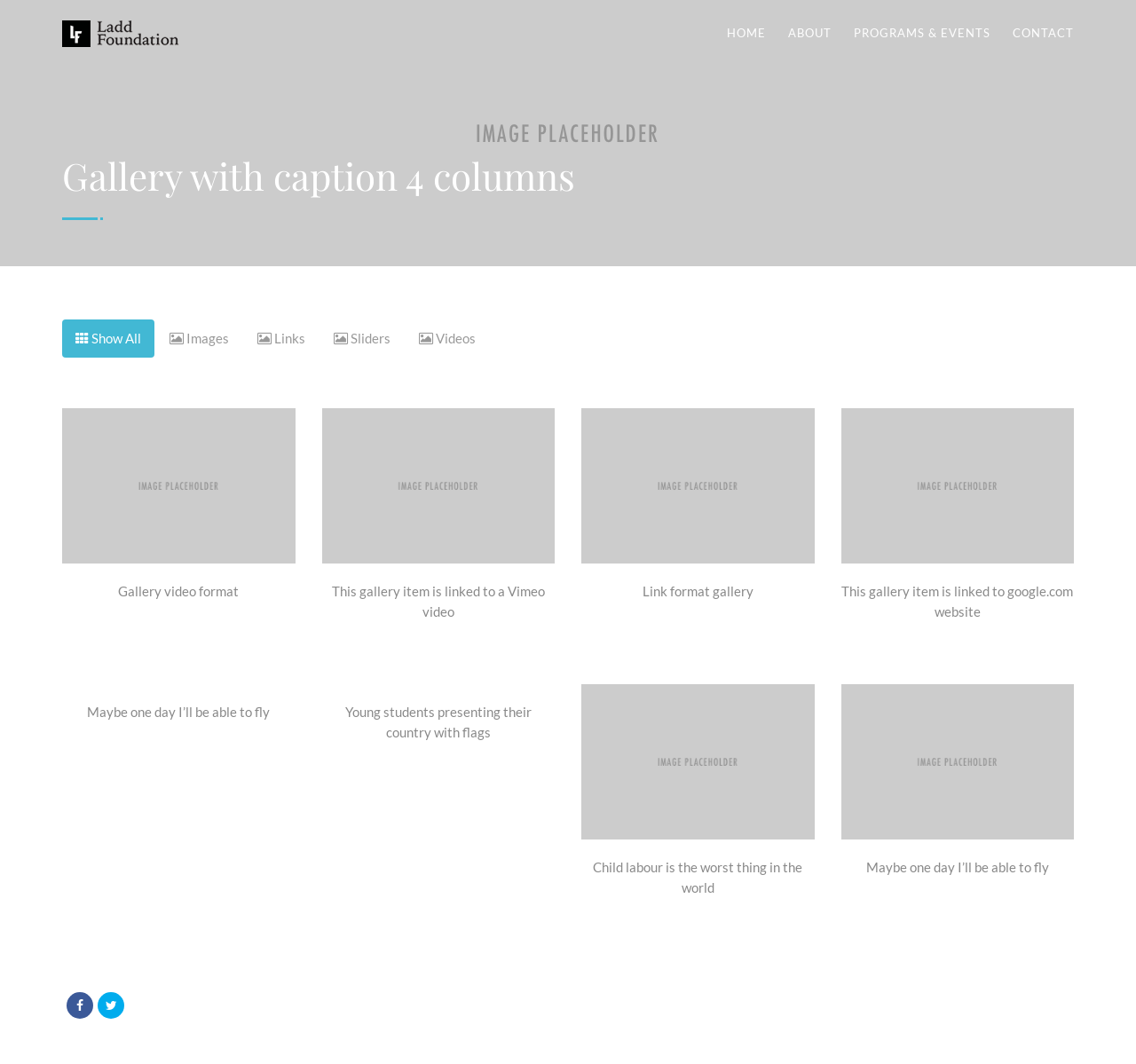What is the last link on the webpage?
Look at the webpage screenshot and answer the question with a detailed explanation.

By analyzing the bounding box coordinates, I found that the link '' has the largest y1 value, which means it is located at the bottom of the webpage.